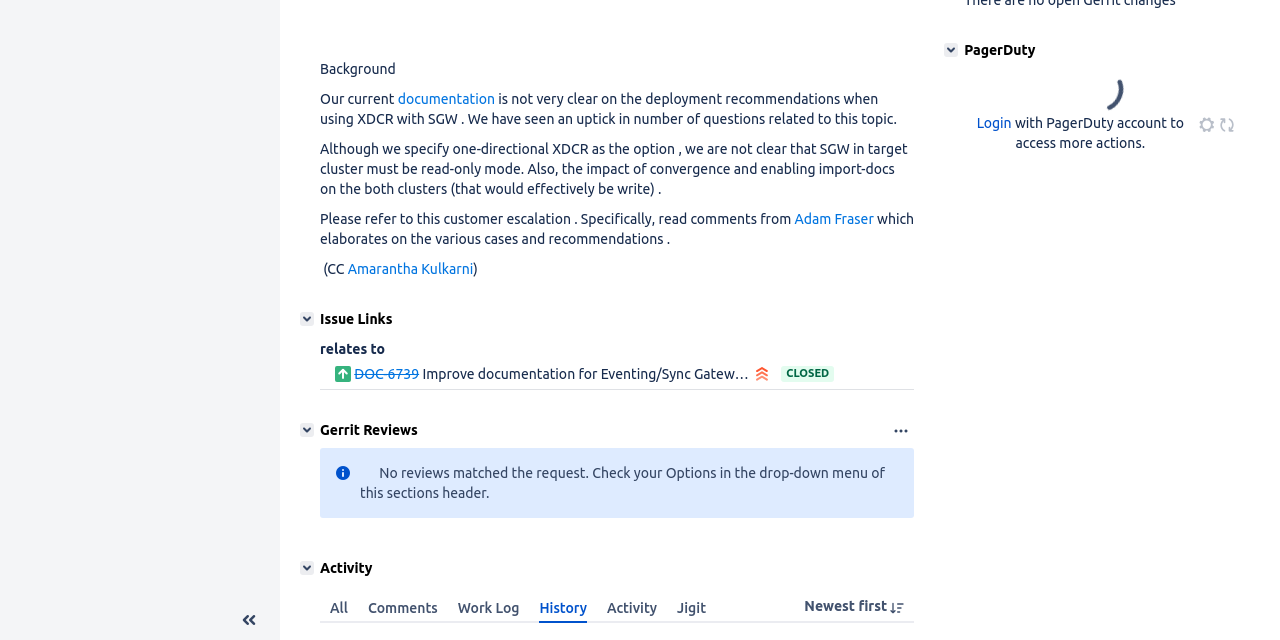Given the following UI element description: "aria-label="Collapse sidebar ( [ )"", find the bounding box coordinates in the webpage screenshot.

[0.181, 0.945, 0.211, 0.992]